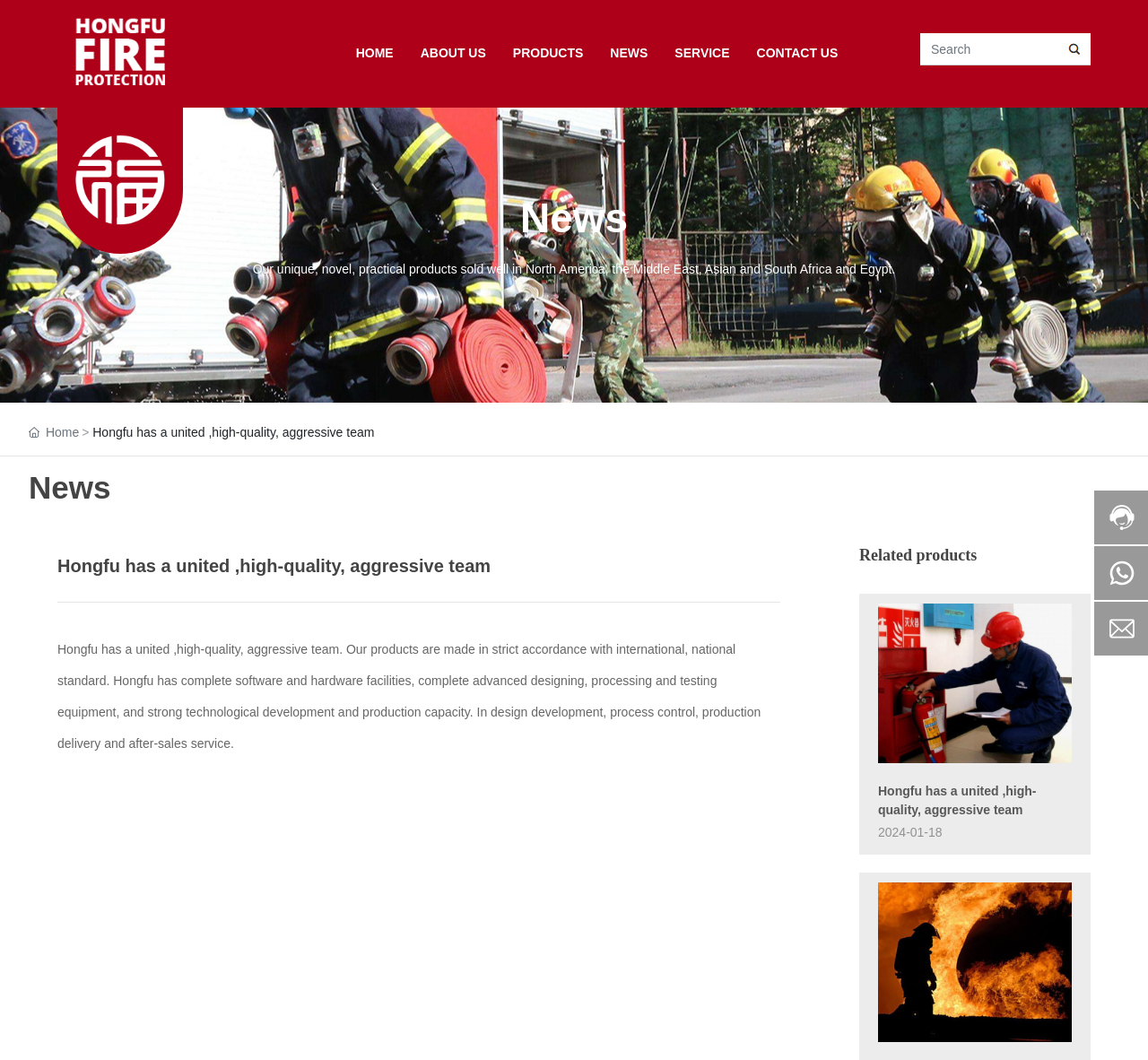Identify the bounding box coordinates of the region that should be clicked to execute the following instruction: "Click on the CONTACT US link".

[0.647, 0.031, 0.742, 0.069]